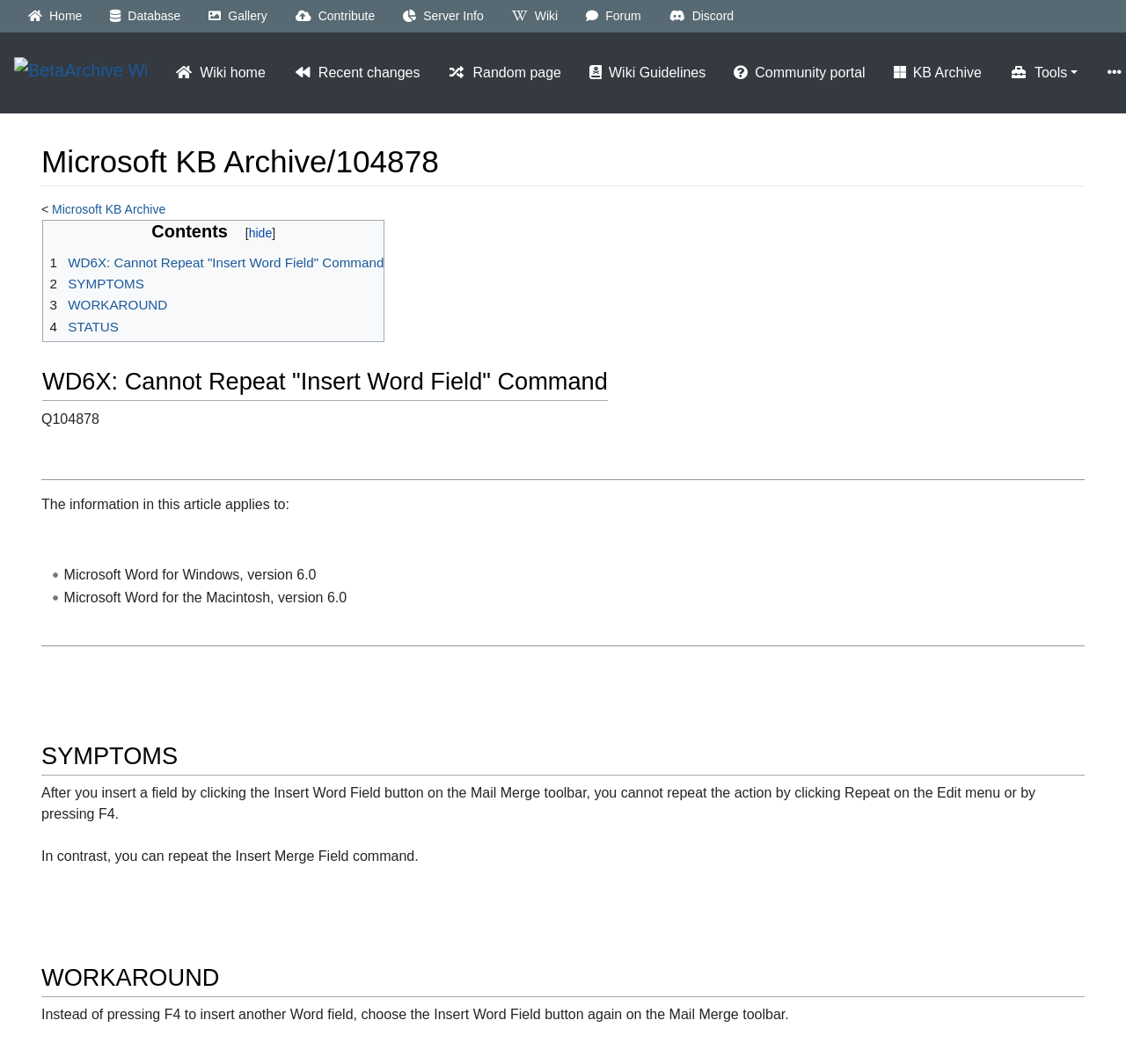Determine the bounding box coordinates of the clickable region to execute the instruction: "go to community portal". The coordinates should be four float numbers between 0 and 1, denoted as [left, top, right, bottom].

[0.639, 0.052, 0.781, 0.085]